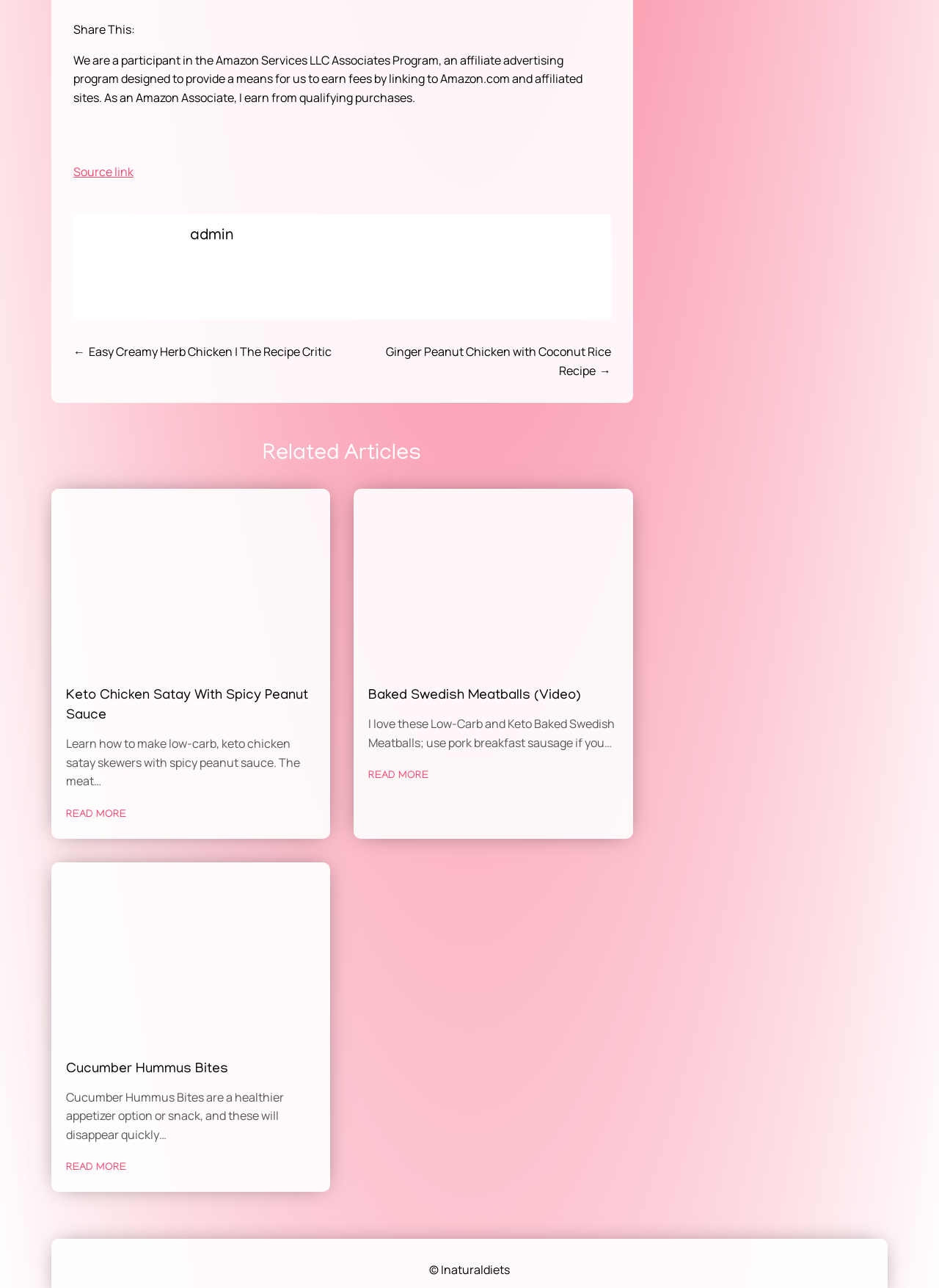Calculate the bounding box coordinates of the UI element given the description: "parent_node: Baked Swedish Meatballs (Video)".

[0.377, 0.38, 0.674, 0.522]